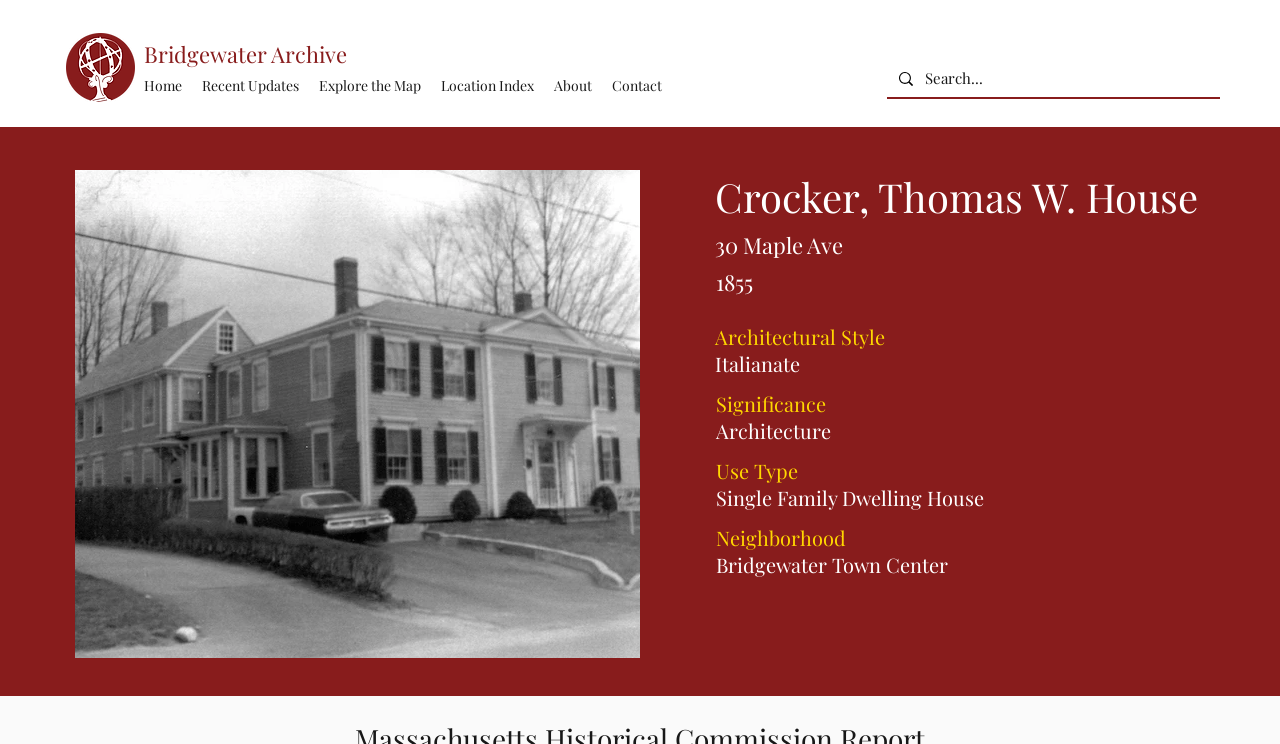Determine the bounding box for the described HTML element: "About". Ensure the coordinates are four float numbers between 0 and 1 in the format [left, top, right, bottom].

[0.425, 0.095, 0.47, 0.136]